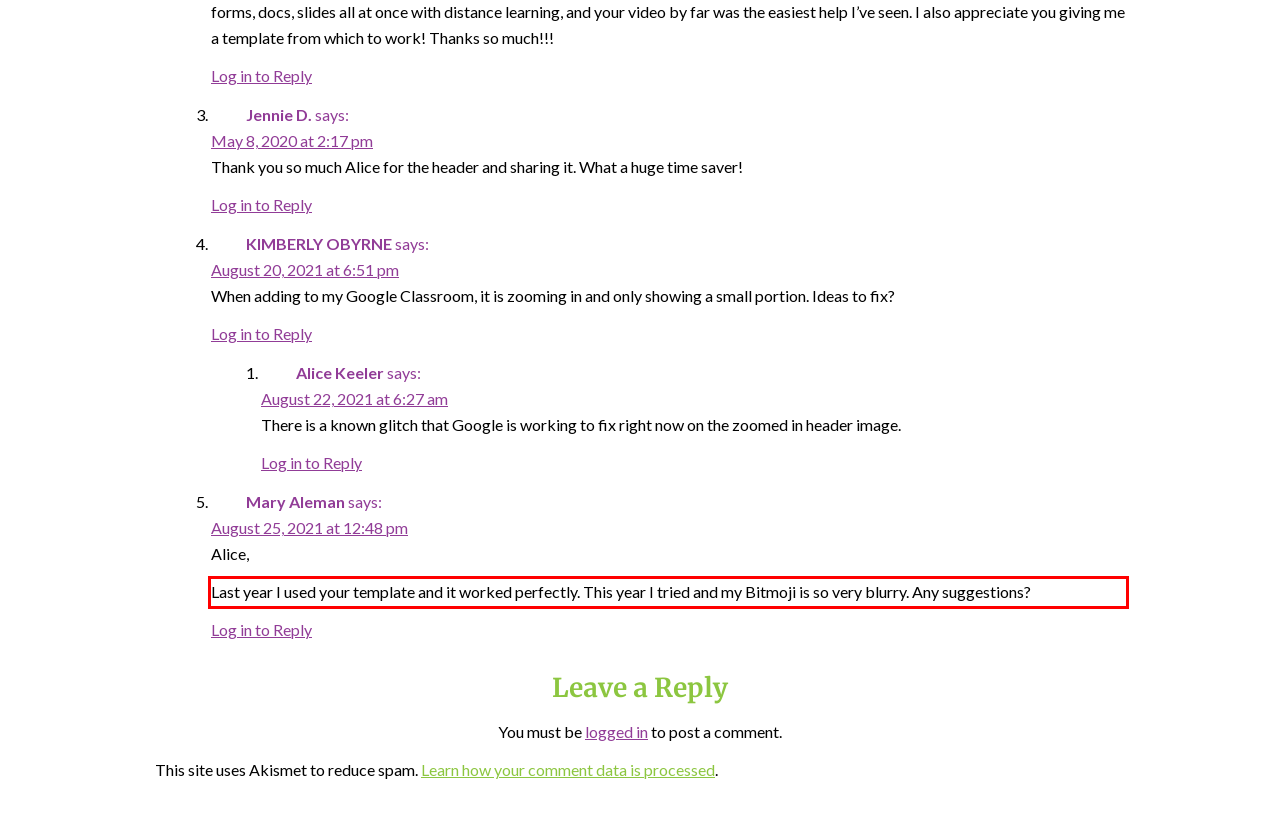There is a screenshot of a webpage with a red bounding box around a UI element. Please use OCR to extract the text within the red bounding box.

Last year I used your template and it worked perfectly. This year I tried and my Bitmoji is so very blurry. Any suggestions?